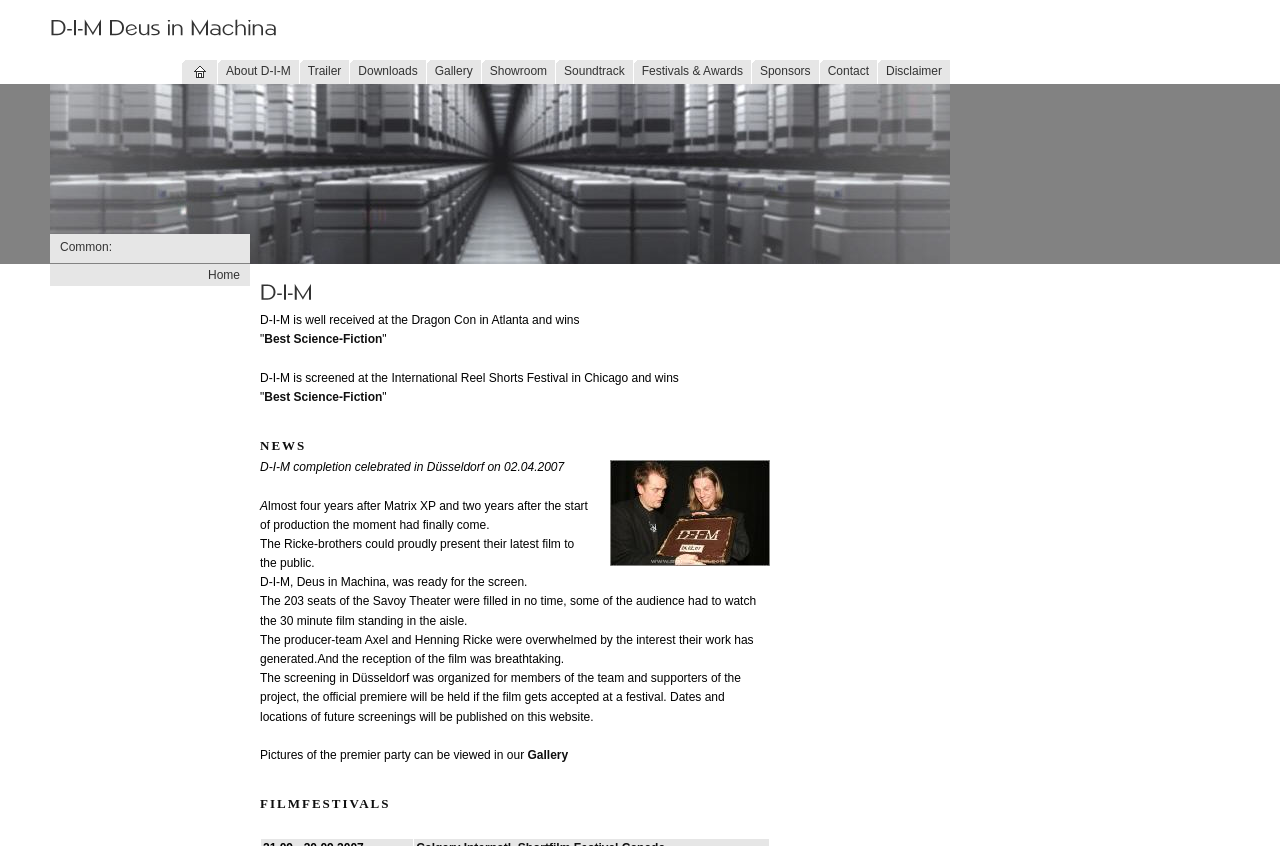Determine the bounding box coordinates of the clickable area required to perform the following instruction: "Click on About D-I-M". The coordinates should be represented as four float numbers between 0 and 1: [left, top, right, bottom].

[0.17, 0.071, 0.233, 0.102]